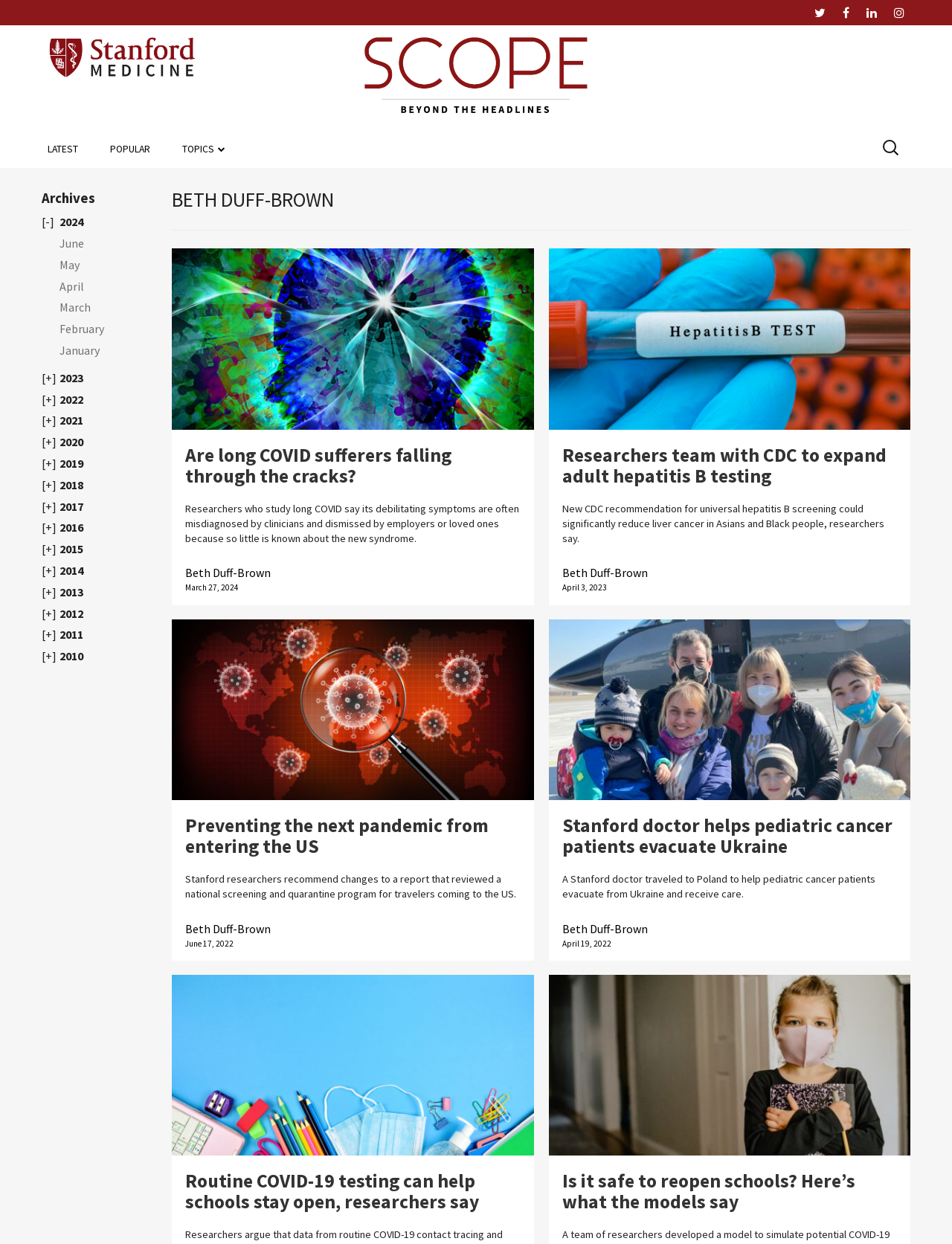Identify the bounding box for the UI element specified in this description: "February". The coordinates must be four float numbers between 0 and 1, formatted as [left, top, right, bottom].

[0.063, 0.258, 0.109, 0.27]